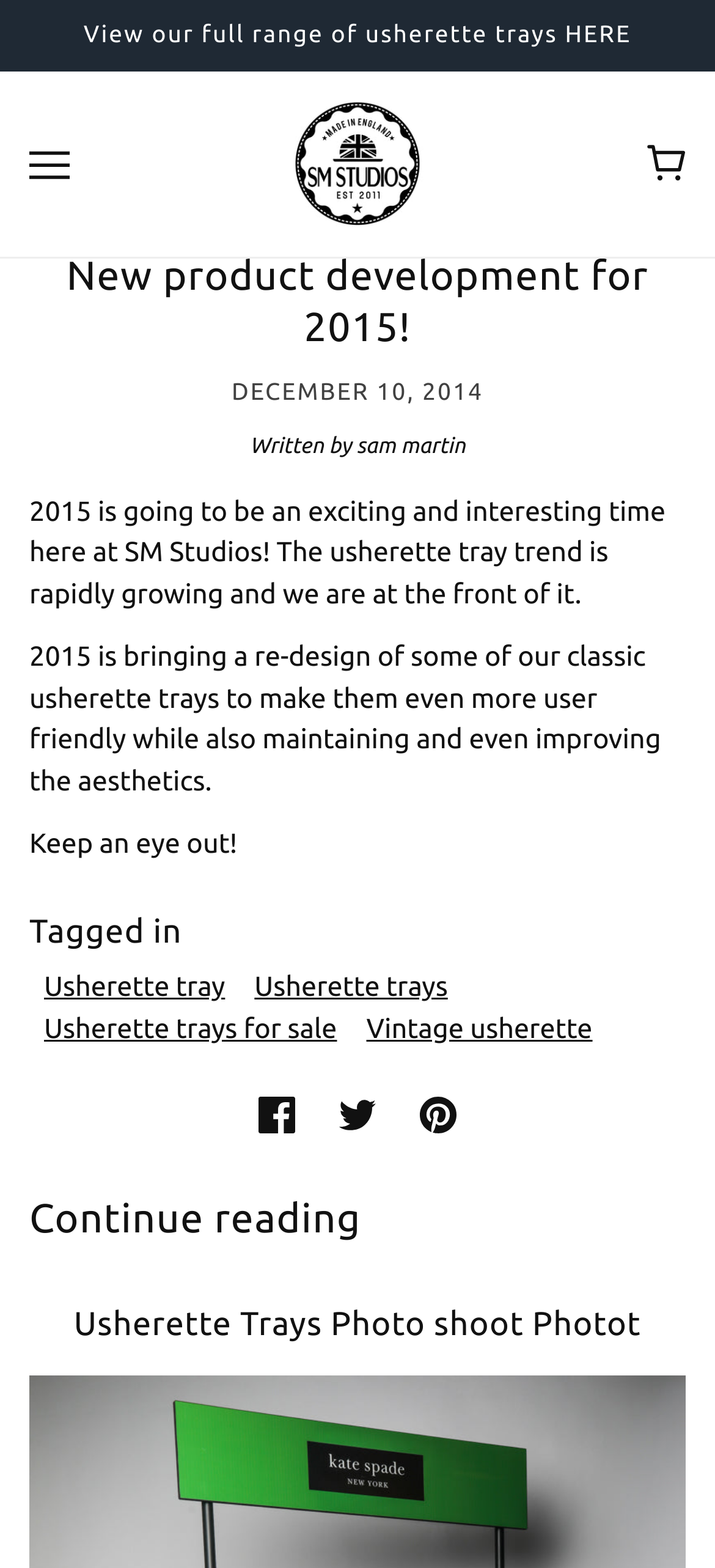Select the bounding box coordinates of the element I need to click to carry out the following instruction: "Read more about usherette trays".

[0.041, 0.601, 0.335, 0.656]